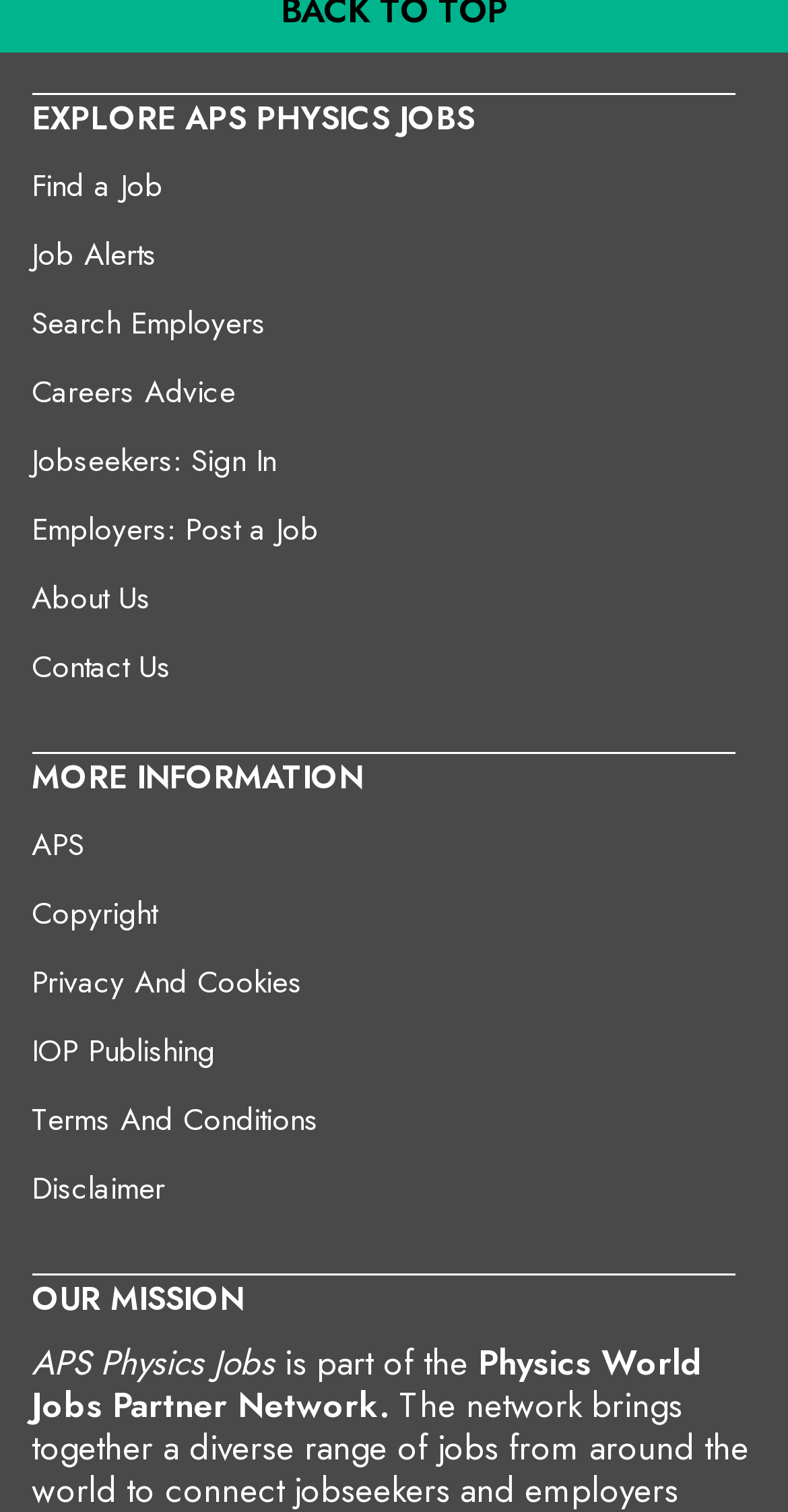What is the partner network of Physics World Jobs?
Offer a detailed and full explanation in response to the question.

The partner network of Physics World Jobs is mentioned in the 'OUR MISSION' section, where it is stated that APS Physics Jobs is part of the Physics World Jobs Partner Network.